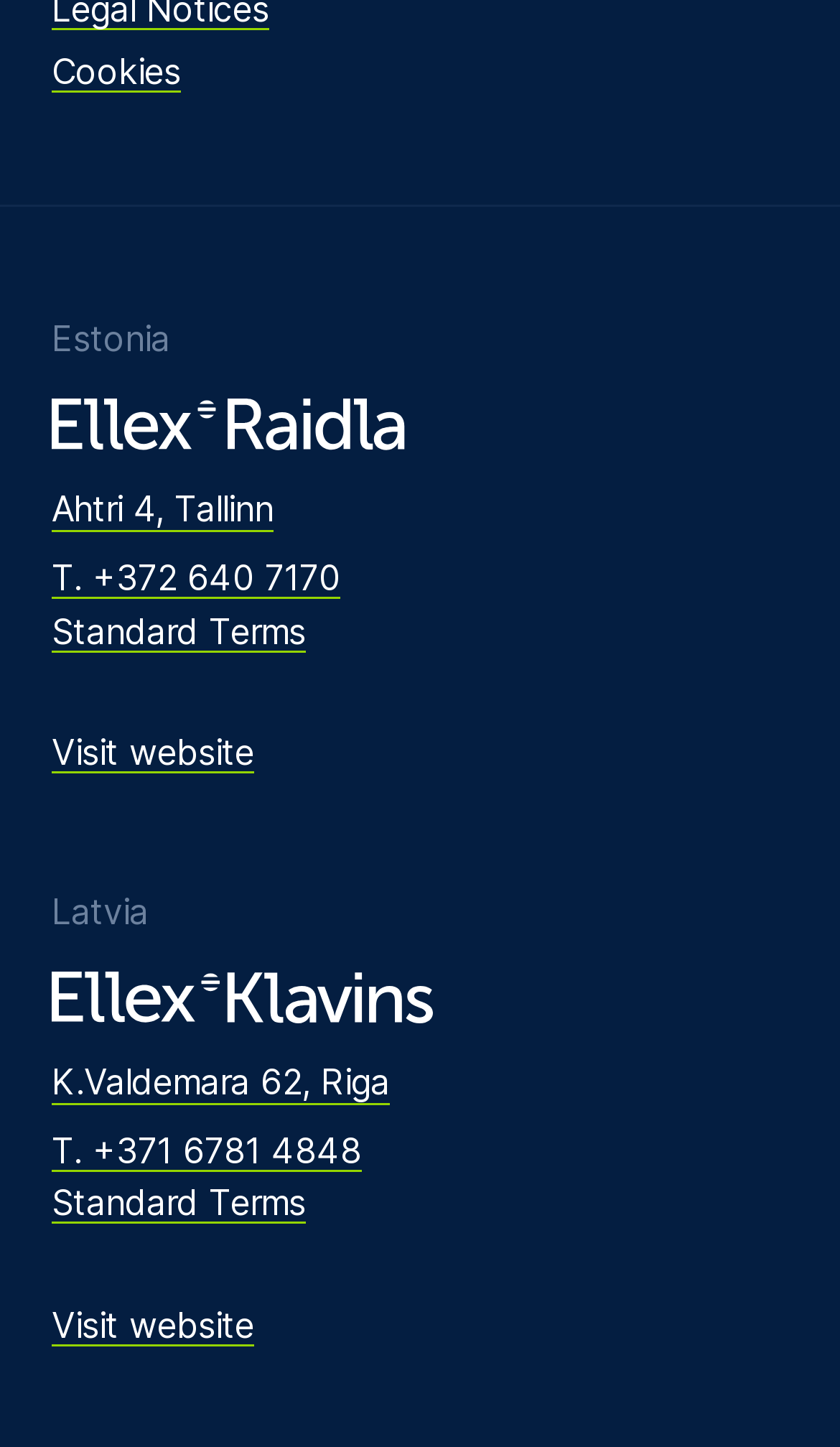Please identify the bounding box coordinates of the region to click in order to complete the task: "View Standard Terms". The coordinates must be four float numbers between 0 and 1, specified as [left, top, right, bottom].

[0.062, 0.419, 0.364, 0.455]